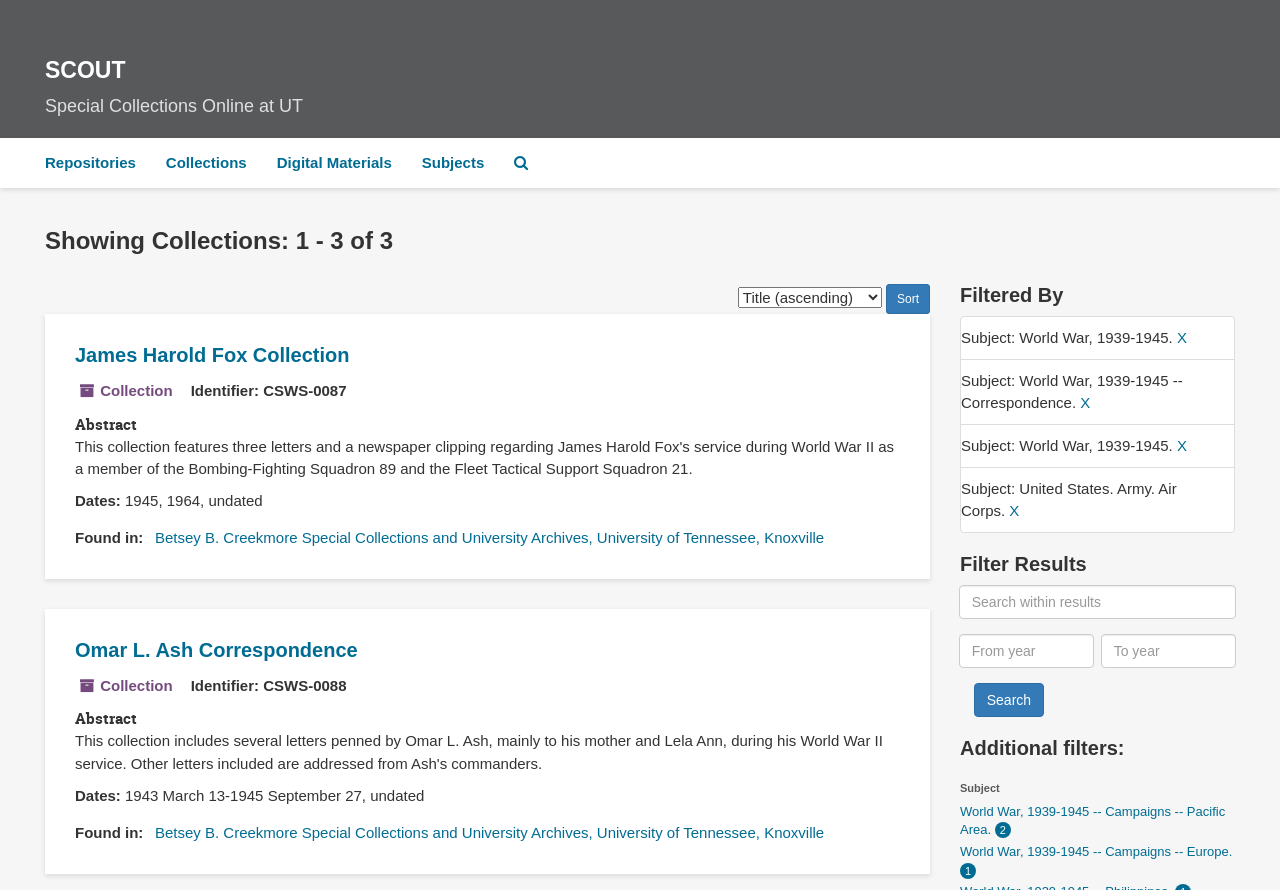Provide a short answer to the following question with just one word or phrase: What is the name of the first collection?

James Harold Fox Collection